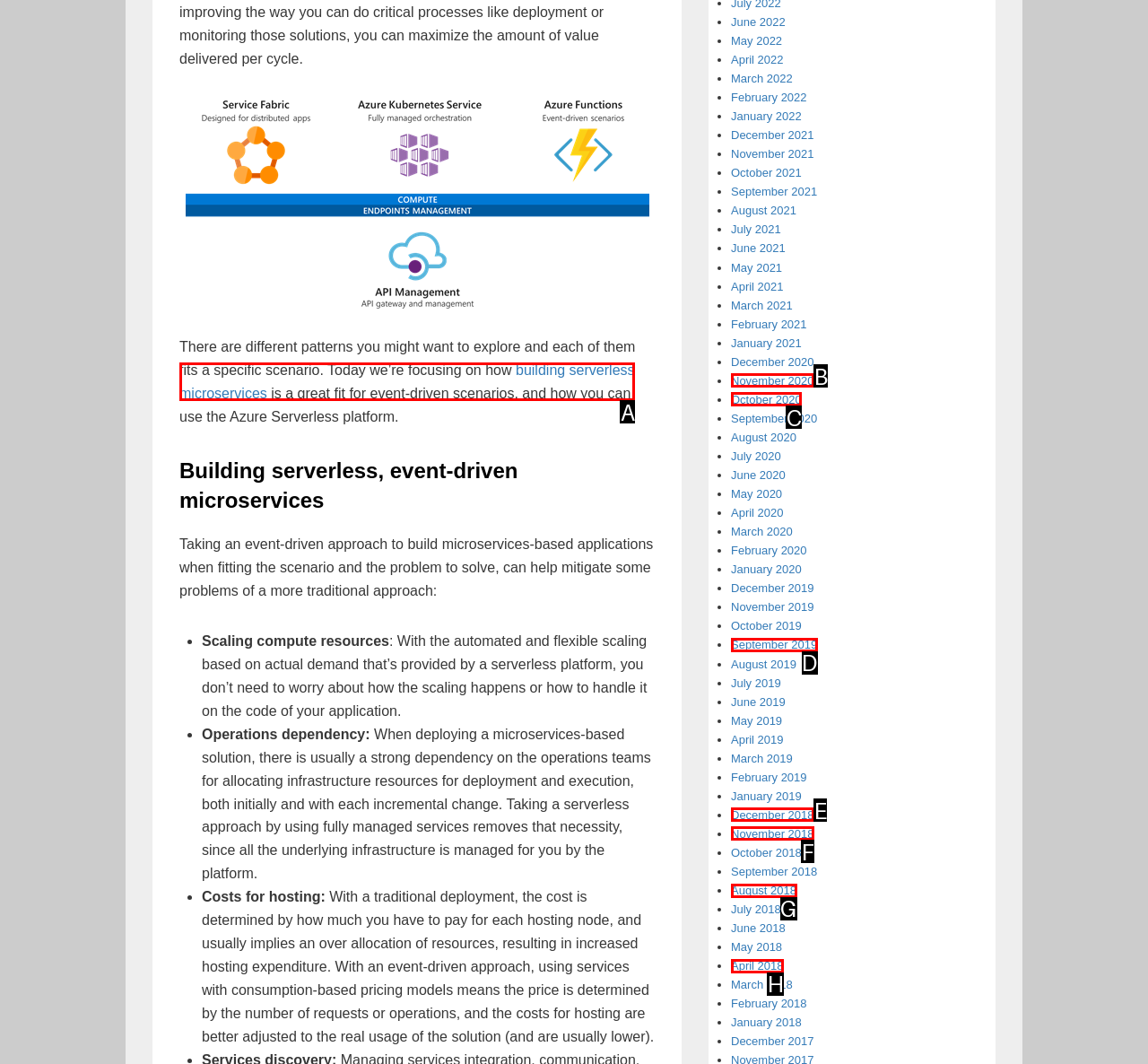From the given options, find the HTML element that fits the description: building serverless microservices. Reply with the letter of the chosen element.

A